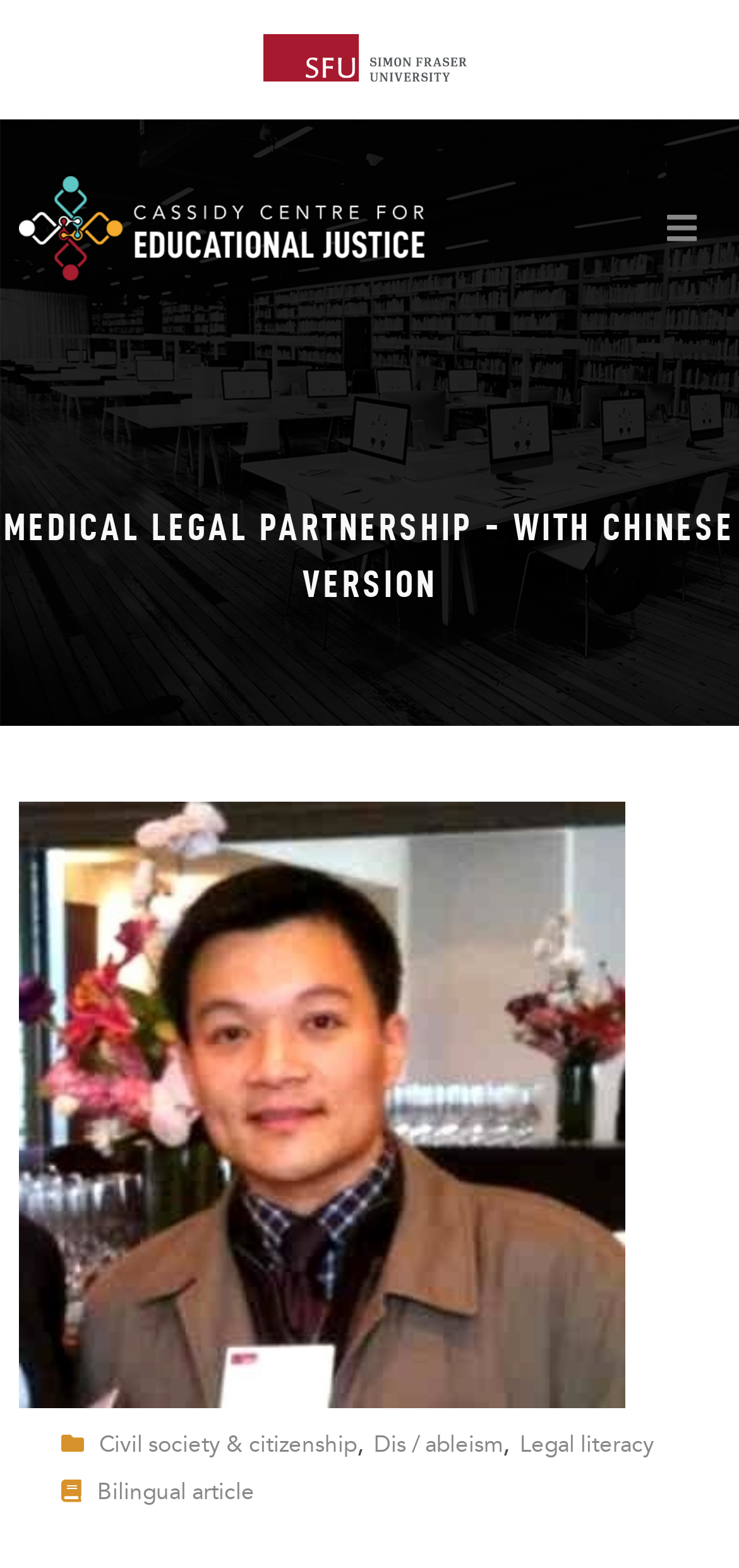Answer the question in one word or a short phrase:
What is the theme of the image on the webpage?

Collaboration